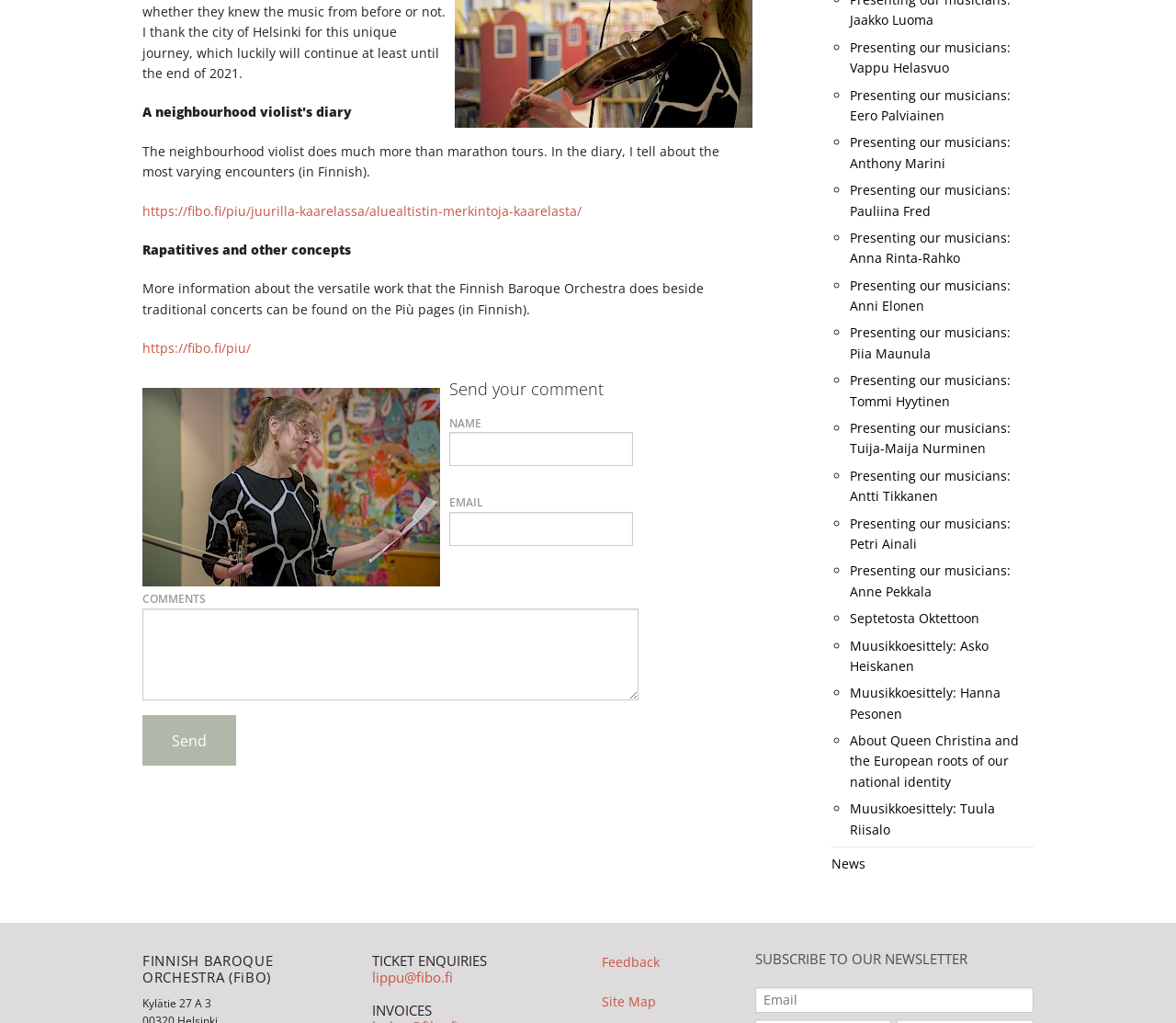Please identify the bounding box coordinates of the clickable area that will allow you to execute the instruction: "Subscribe to the newsletter".

[0.642, 0.965, 0.879, 0.99]